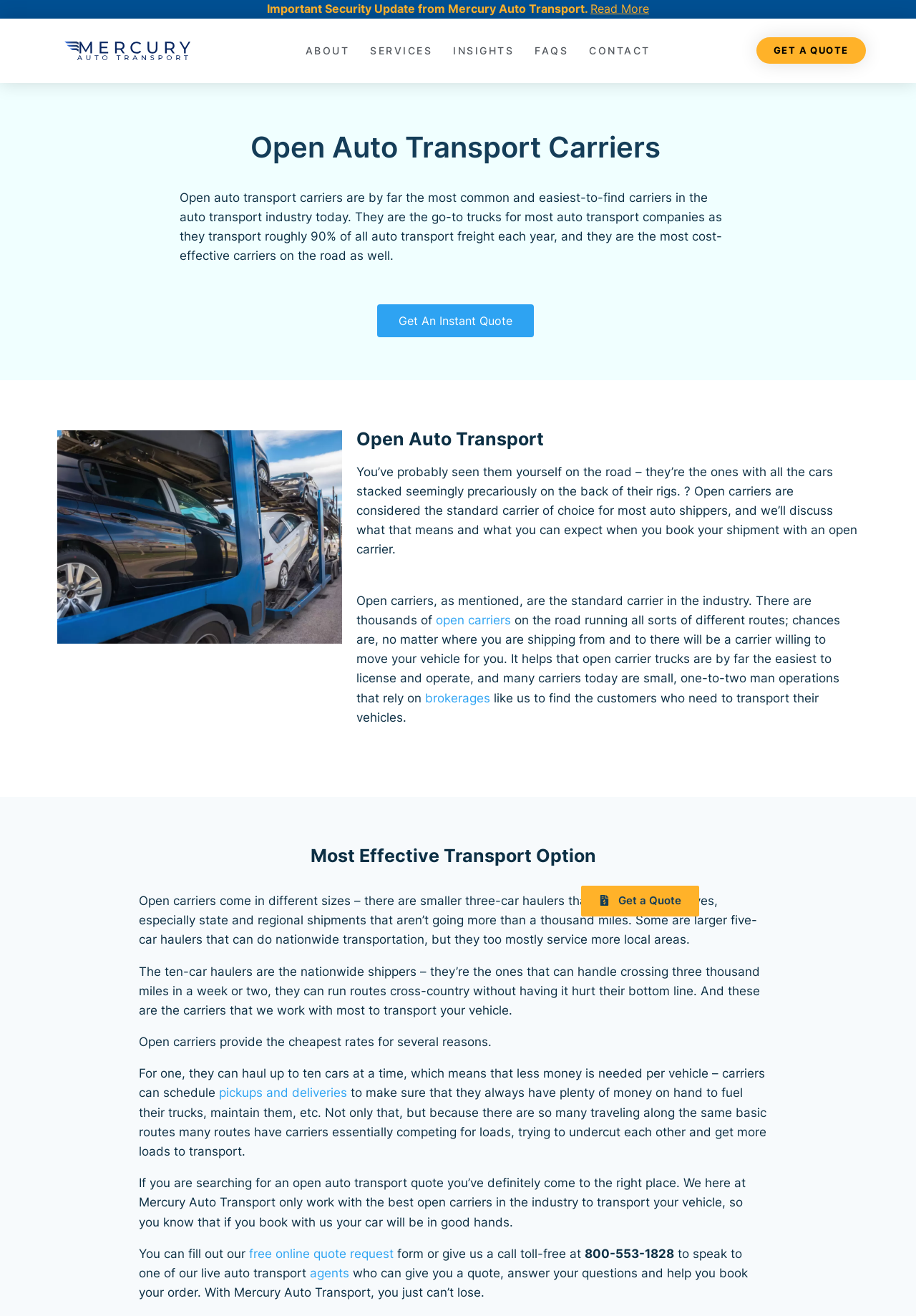What is the main topic of this webpage?
Please provide a single word or phrase as your answer based on the screenshot.

Open auto transport carriers